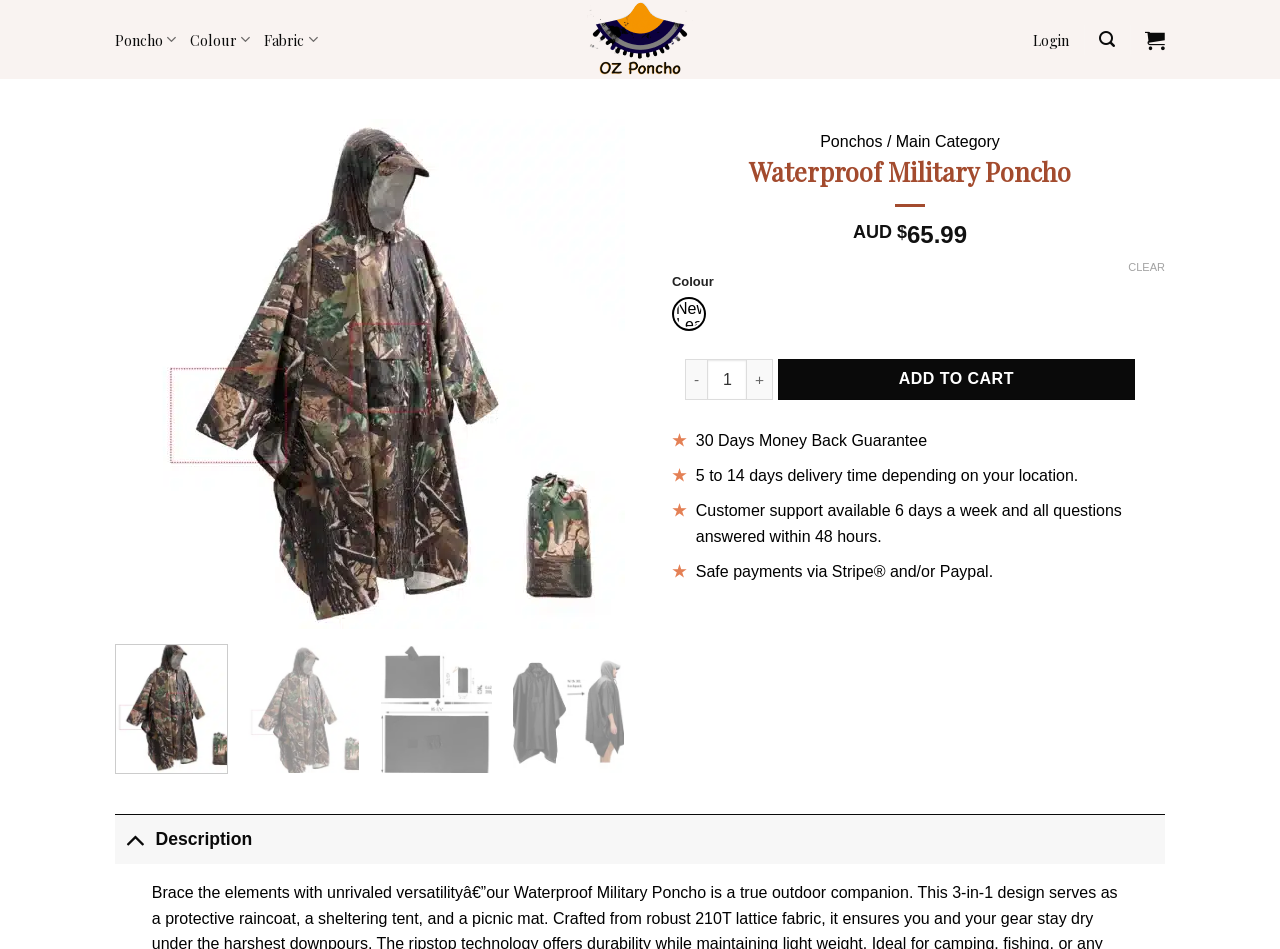Find the bounding box coordinates for the HTML element specified by: "title="OZ Poncho"".

[0.43, 0.0, 0.57, 0.083]